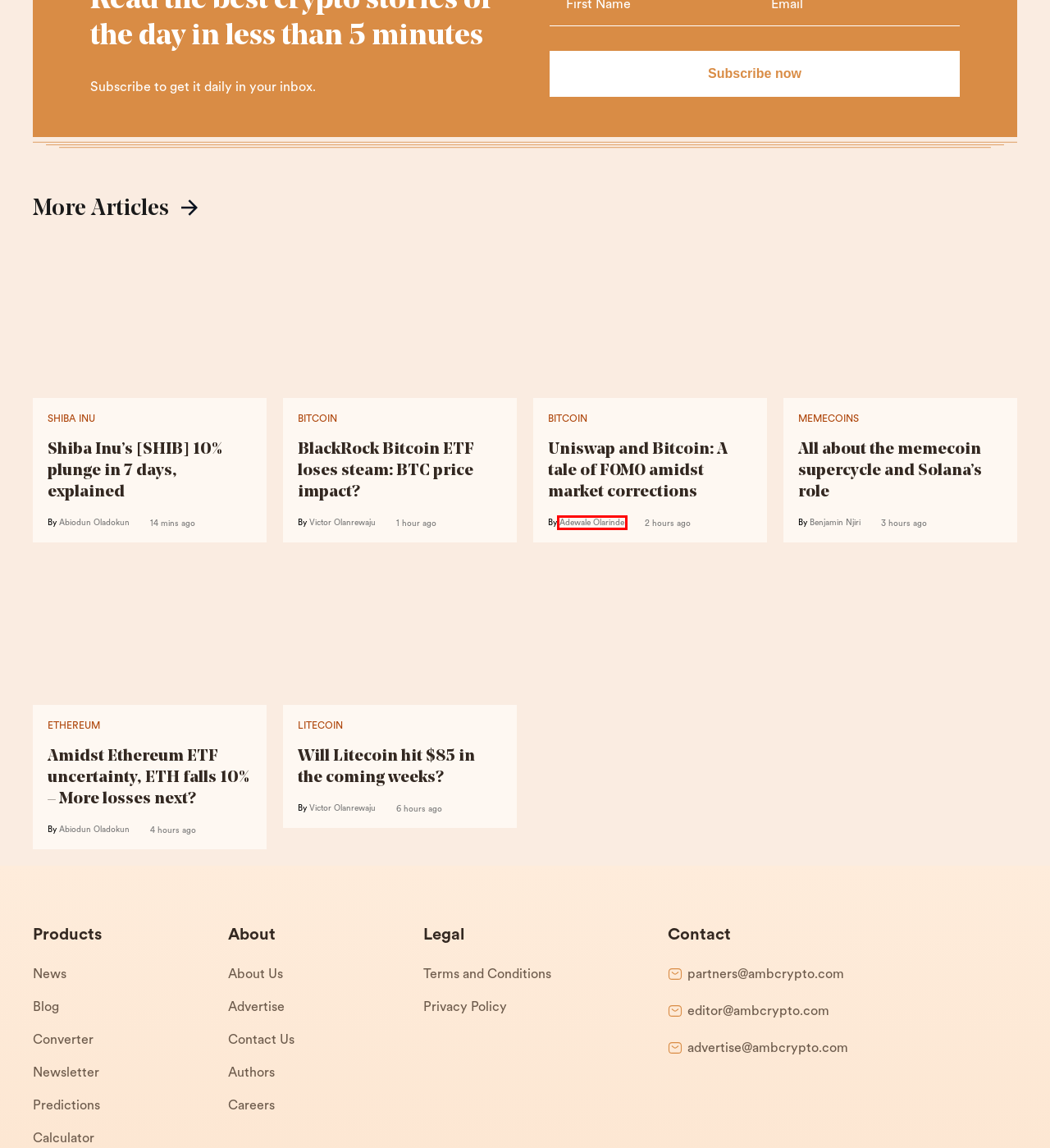You have a screenshot of a webpage with a red rectangle bounding box around a UI element. Choose the best description that matches the new page after clicking the element within the bounding box. The candidate descriptions are:
A. Contact Us - AMBCrypto
B. Memecoins News - AMBCrypto
C. Victor Olanrewaju, Author at AMBCrypto
D. Shiba Inu (SHIB) News - AMBCrypto
E. Abiodun Oladokun, Author at AMBCrypto
F. Adewale Olarinde, Author at AMBCrypto
G. Careers - AMBCrypto
H. Shiba Inu's [SHIB] 10% plunge in 7 days, explained - AMBCrypto

F